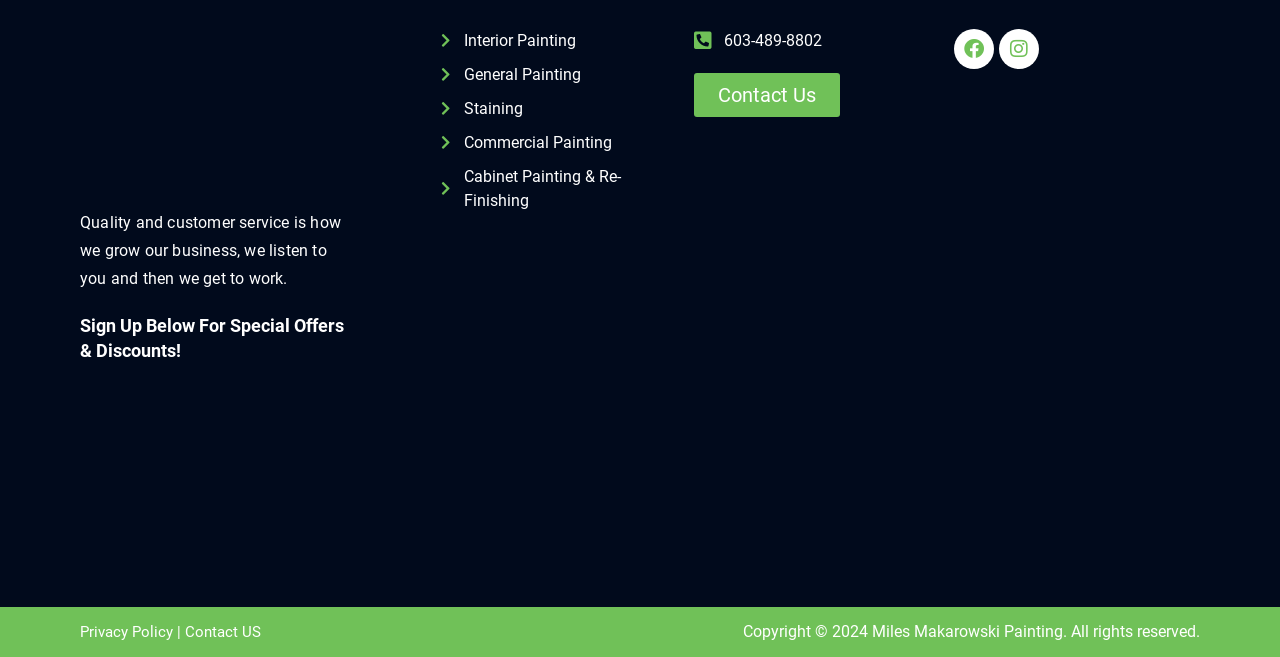Pinpoint the bounding box coordinates for the area that should be clicked to perform the following instruction: "Contact us for more information".

[0.542, 0.111, 0.656, 0.178]